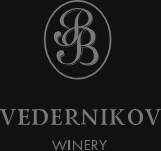What is the focus of Vedernikov Winery?
Answer the question with as much detail as you can, using the image as a reference.

The caption states that the word 'WINERY' is prominently displayed in a refined font, indicating the brand's focus on winemaking excellence in the industry.